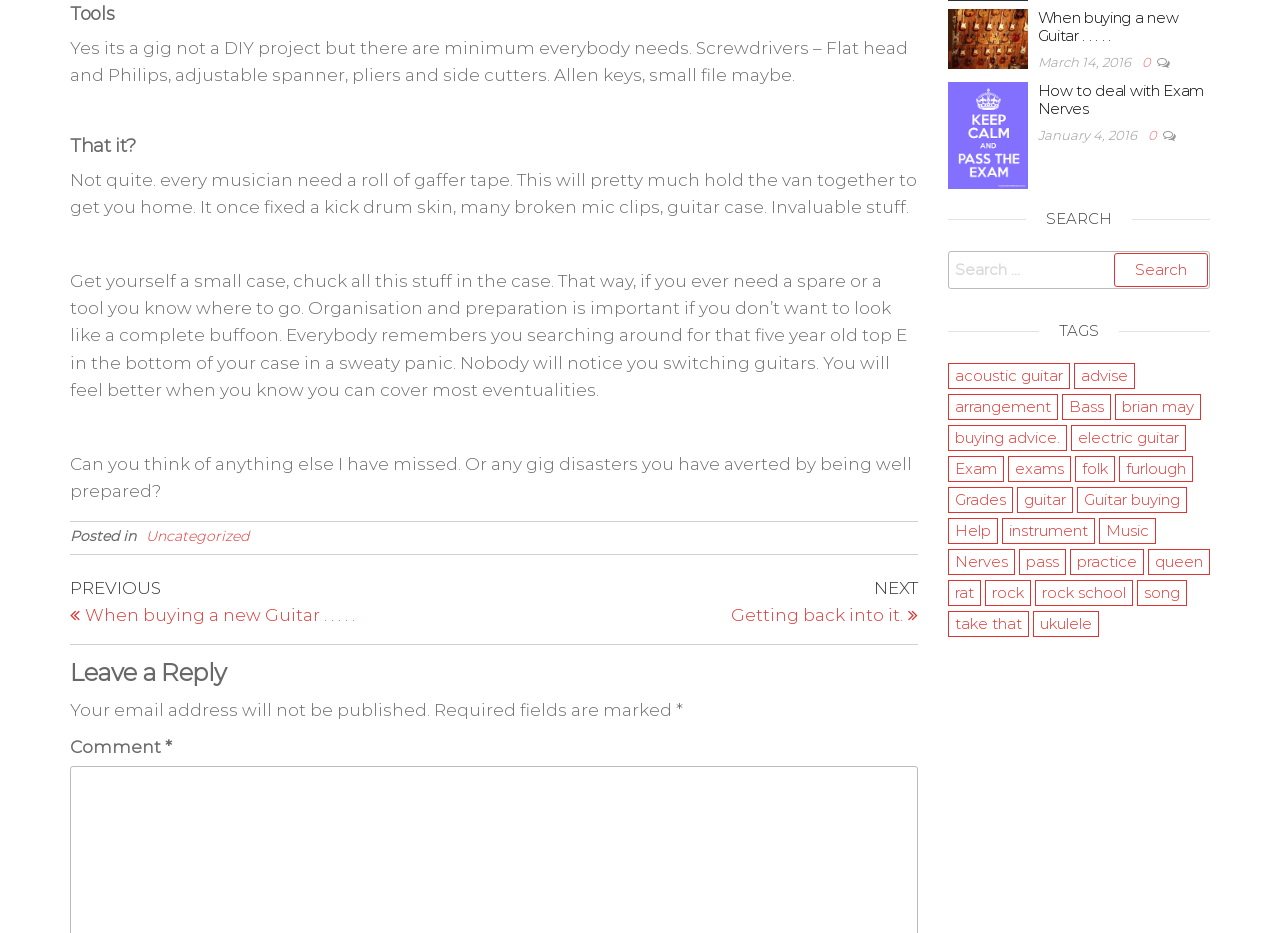Determine the bounding box coordinates of the UI element described below. Use the format (top-left x, top-left y, bottom-right x, bottom-right y) with floating point numbers between 0 and 1: buying advice.

[0.74, 0.456, 0.833, 0.484]